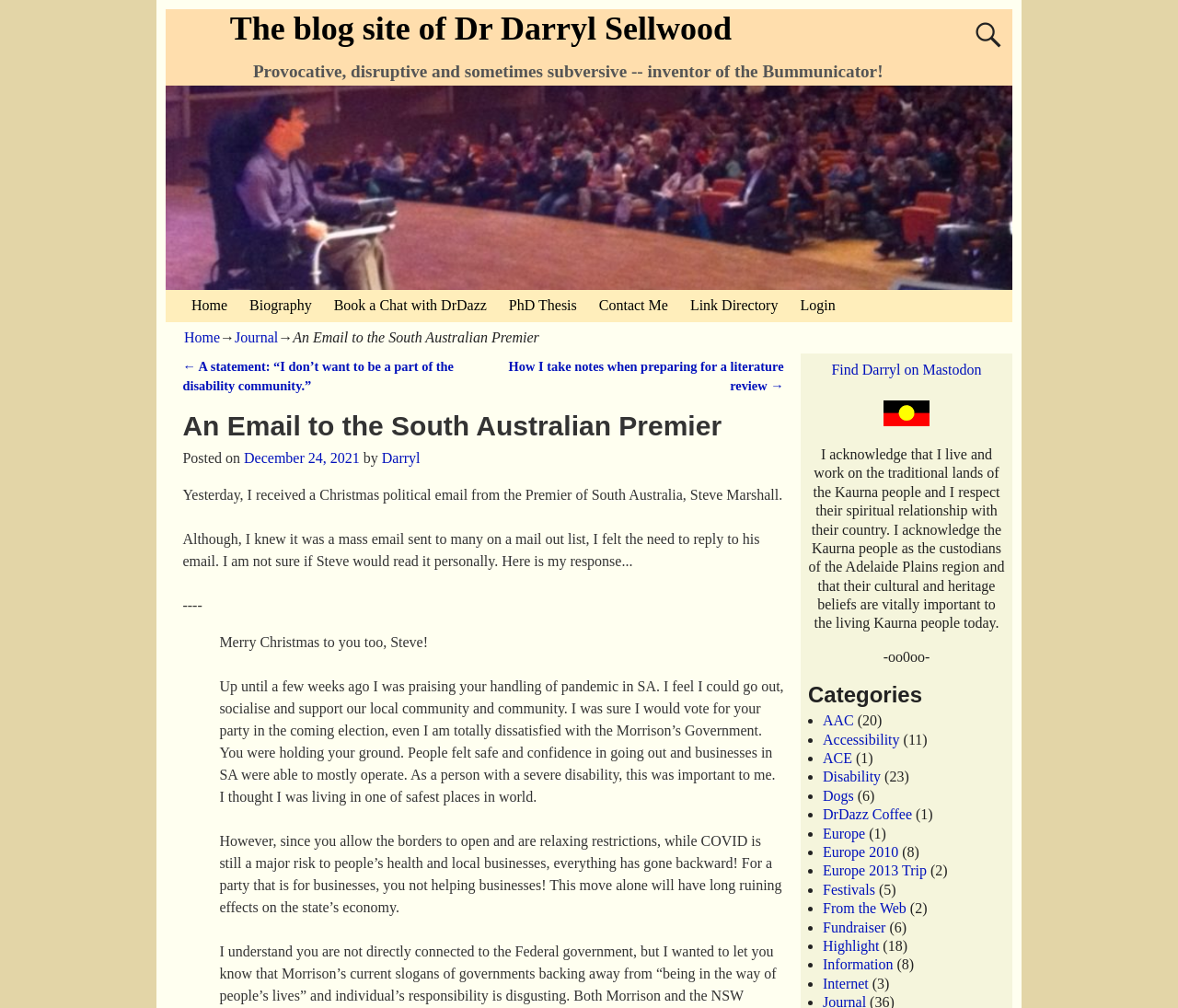Please identify the bounding box coordinates for the region that you need to click to follow this instruction: "Click on the 'Home' link".

[0.153, 0.287, 0.202, 0.319]